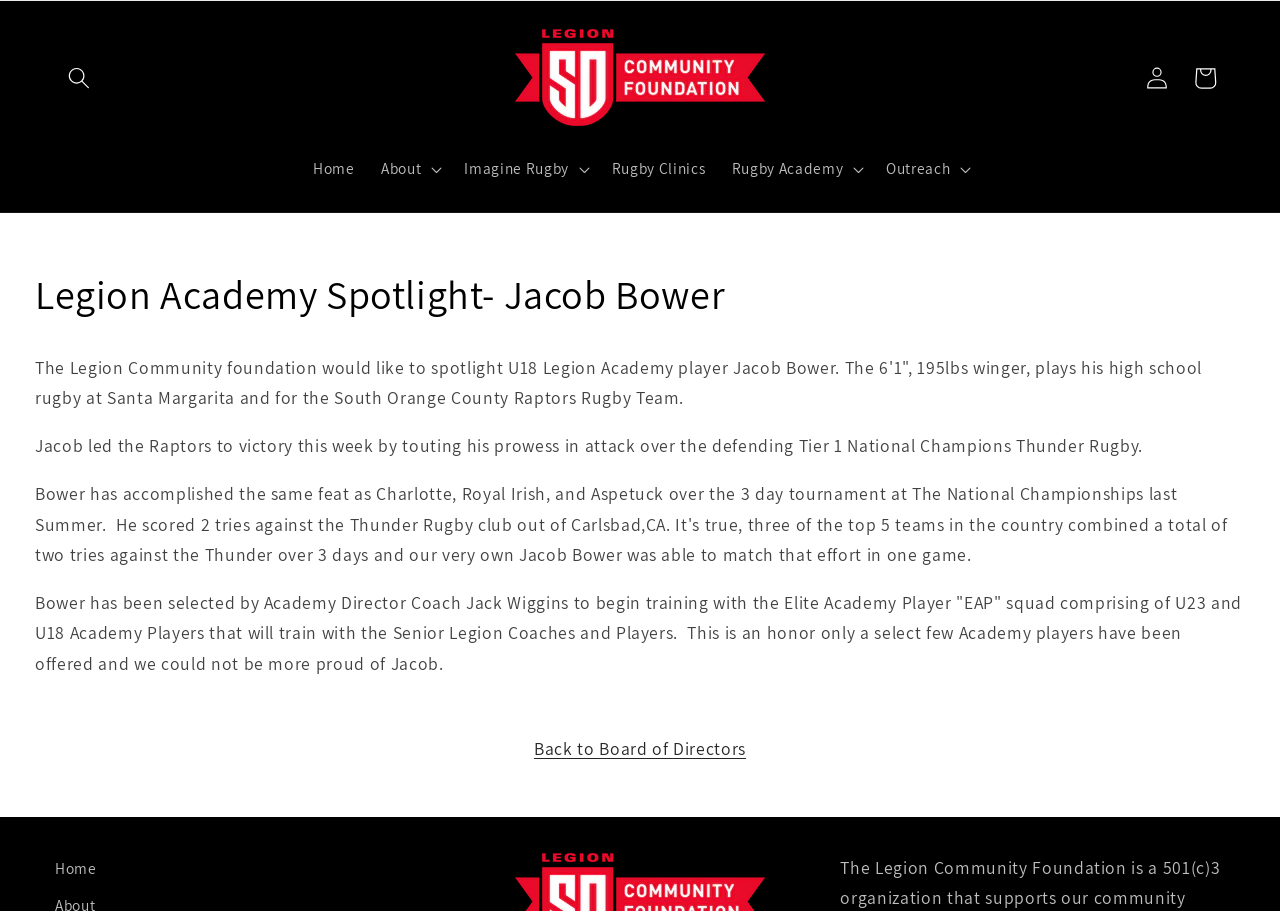Identify the bounding box coordinates of the element that should be clicked to fulfill this task: "Log in". The coordinates should be provided as four float numbers between 0 and 1, i.e., [left, top, right, bottom].

[0.885, 0.059, 0.923, 0.112]